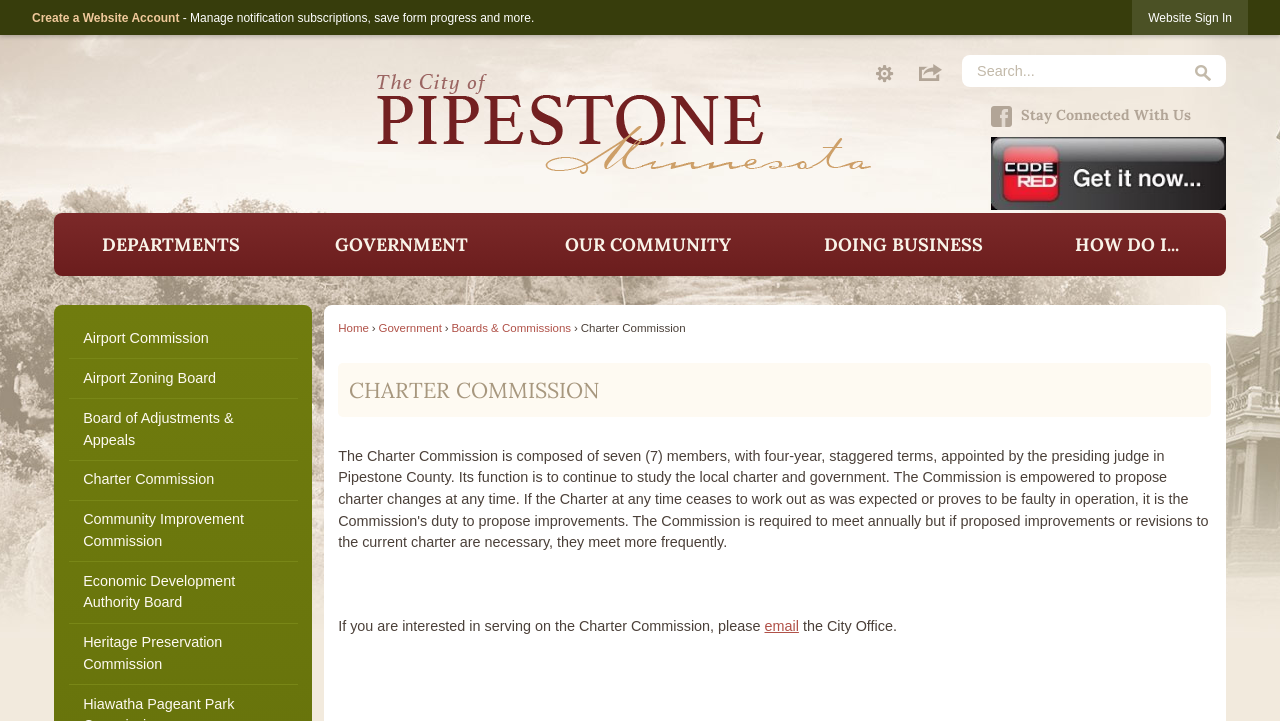Respond to the question below with a single word or phrase:
What is the function of the 'Search' textbox?

To search the website